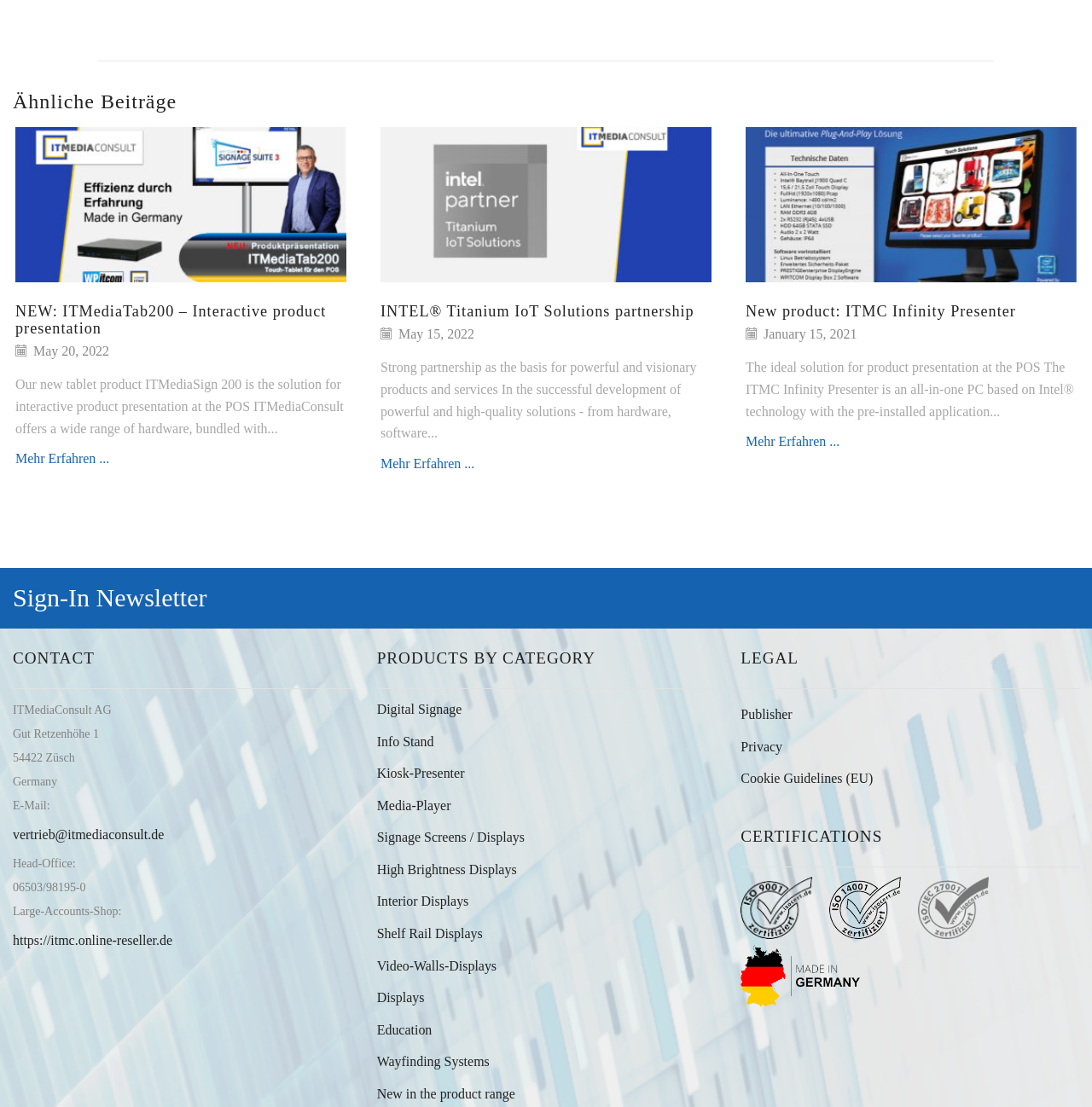Find the bounding box coordinates of the element I should click to carry out the following instruction: "Explore the 'Digital Signage' product category".

[0.345, 0.631, 0.423, 0.656]